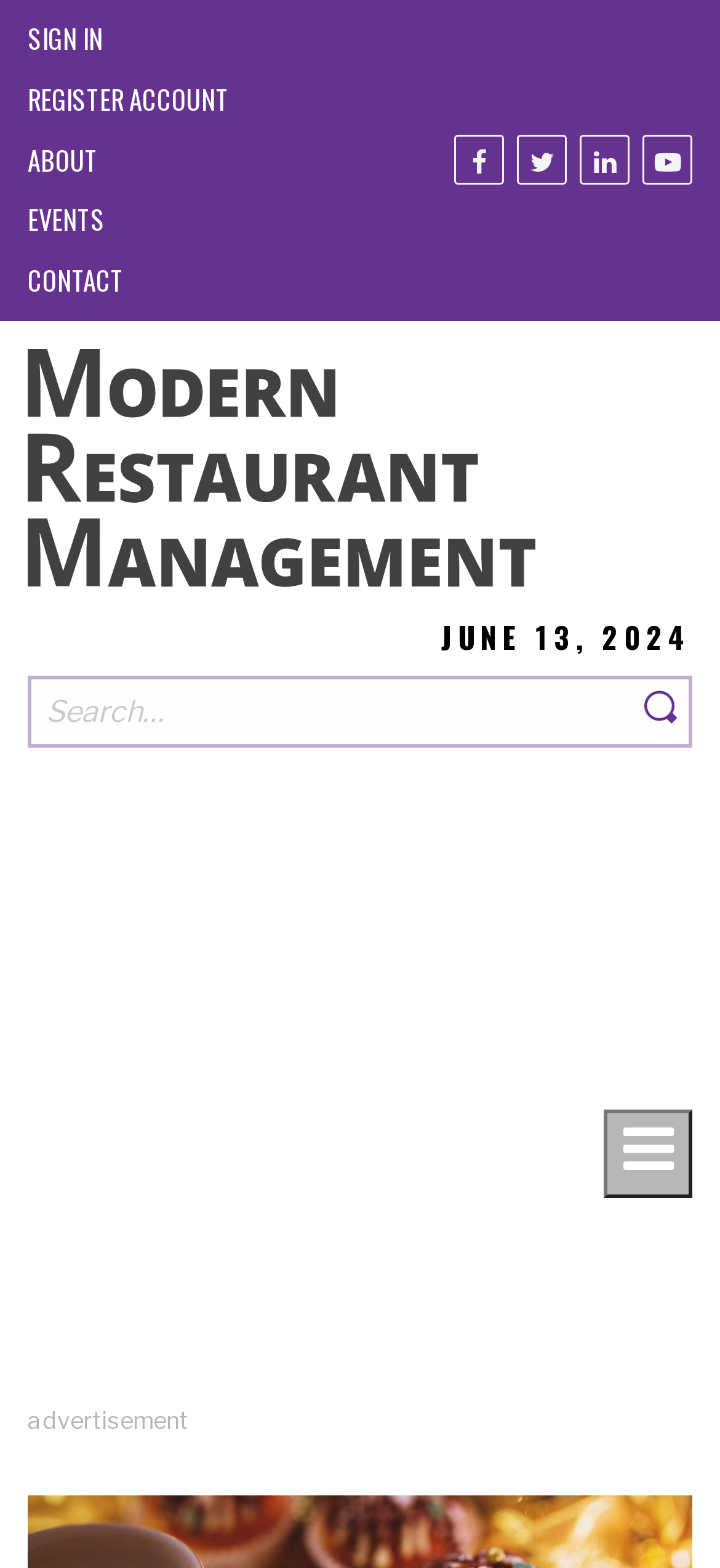Indicate the bounding box coordinates of the element that must be clicked to execute the instruction: "Sign in to the website". The coordinates should be given as four float numbers between 0 and 1, i.e., [left, top, right, bottom].

[0.038, 0.012, 0.144, 0.036]